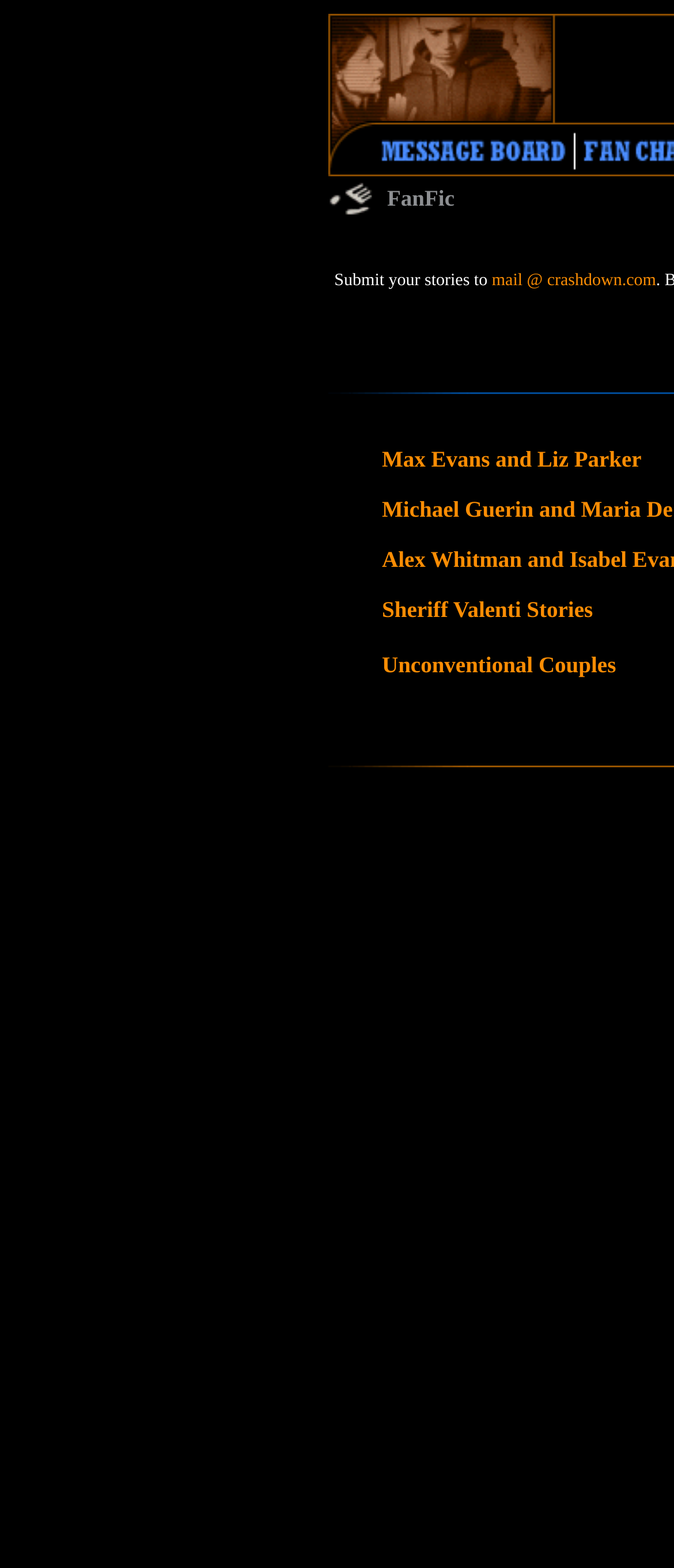How many links are under 'mail @ crashdown.com'?
Answer the question with just one word or phrase using the image.

3